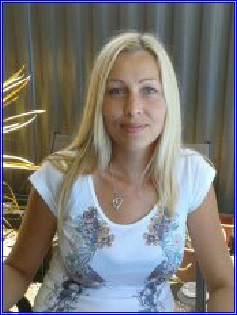Describe all the elements in the image with great detail.

The image features a woman with long blonde hair, seated outdoors, possibly in a garden or a patio setting adorned with plants in the background. She wears a white top embellished with a colorful design. The setting suggests a tranquil atmosphere conducive to relaxation, which aligns with her role as a practitioner. This image is associated with "Blissfully Balanced," a practice focused on Neutral Space Relaxation, located in Ellenbrook, Perth, Australia. The serene expression on her face conveys warmth and professionalism, highlighting her qualifications and commitment to promoting relaxation and well-being.